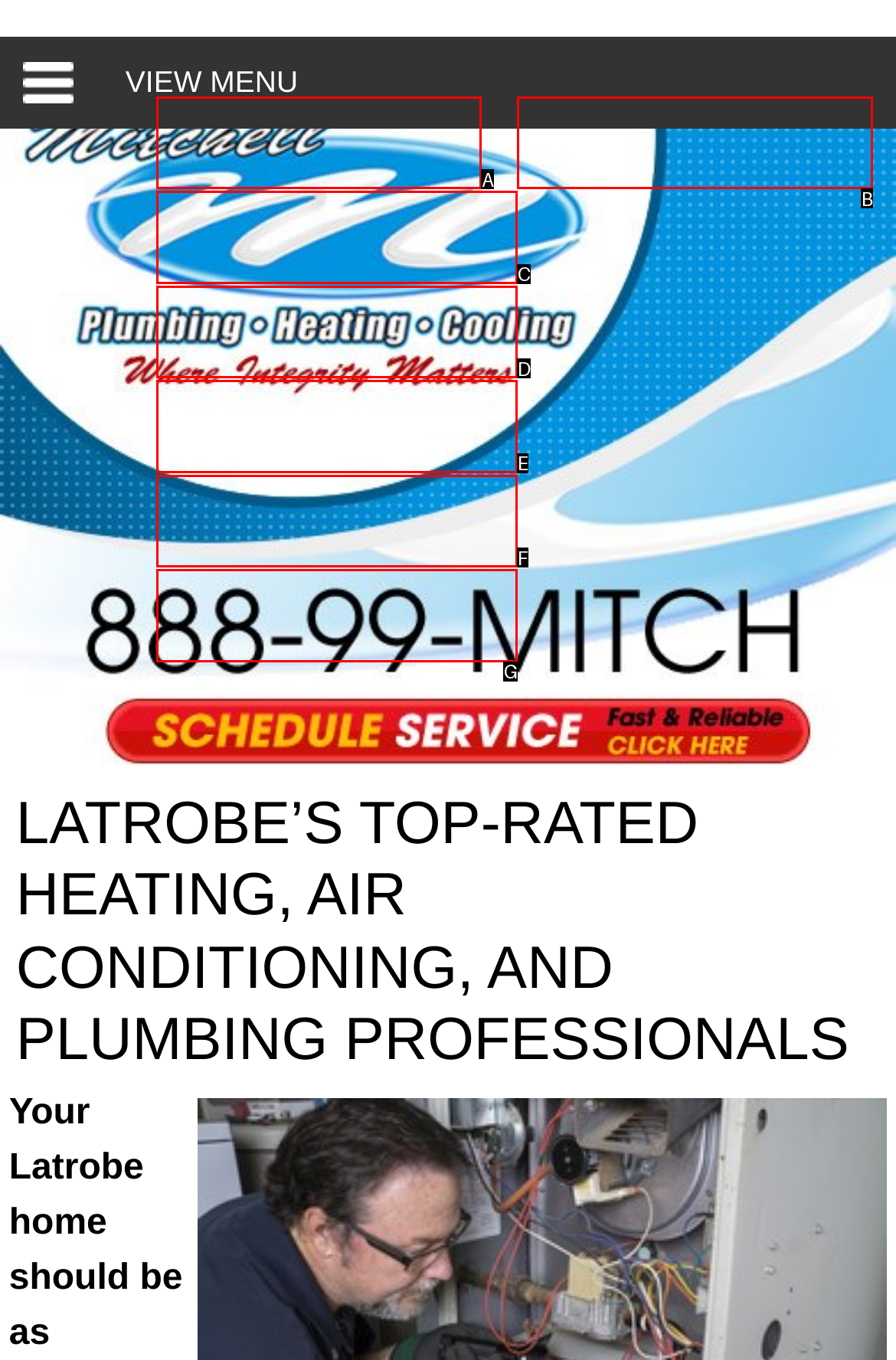Using the description: parent_node: Search for: value="Search"
Identify the letter of the corresponding UI element from the choices available.

None